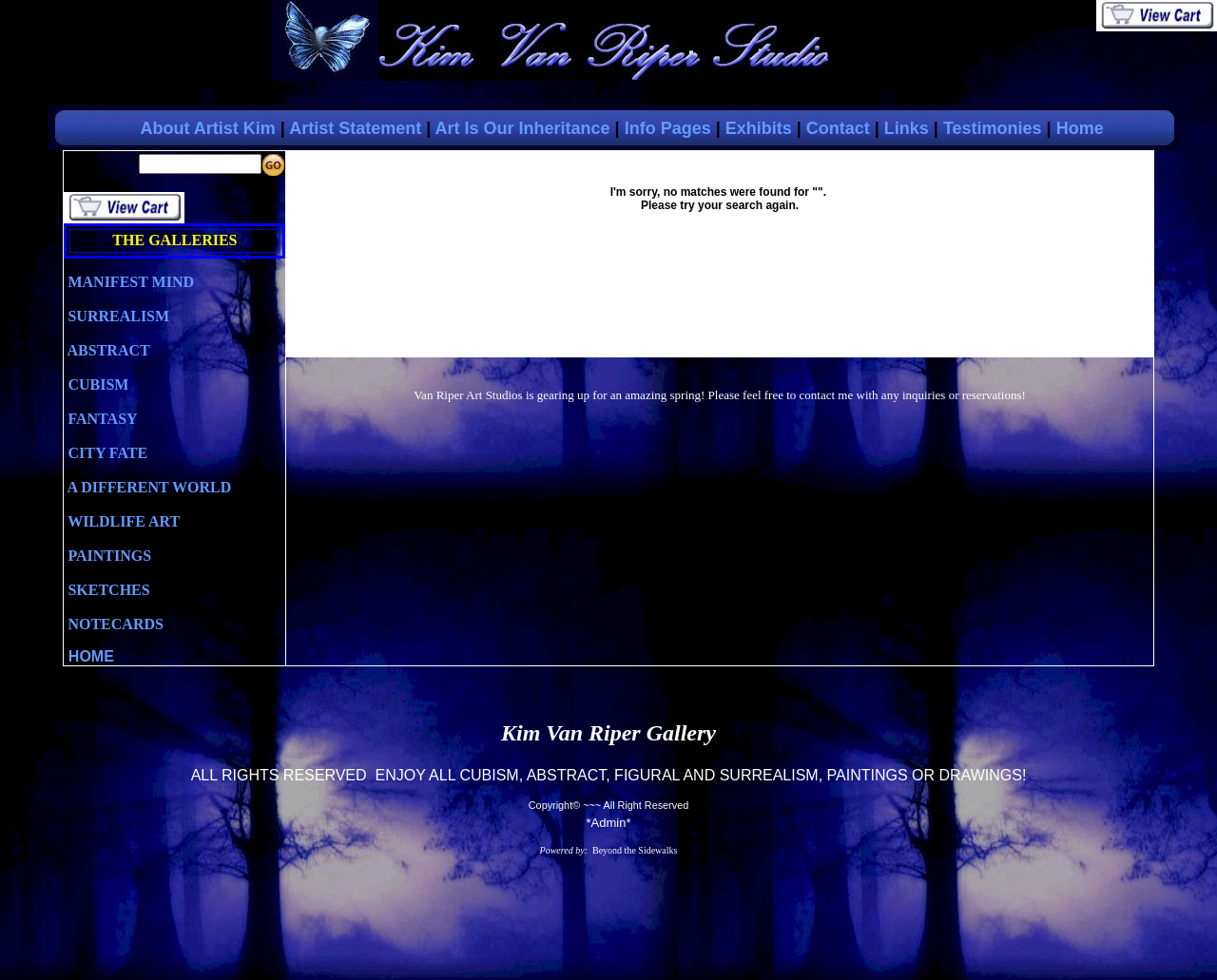What is the name of the artist?
Using the visual information, reply with a single word or short phrase.

Kim van Riper